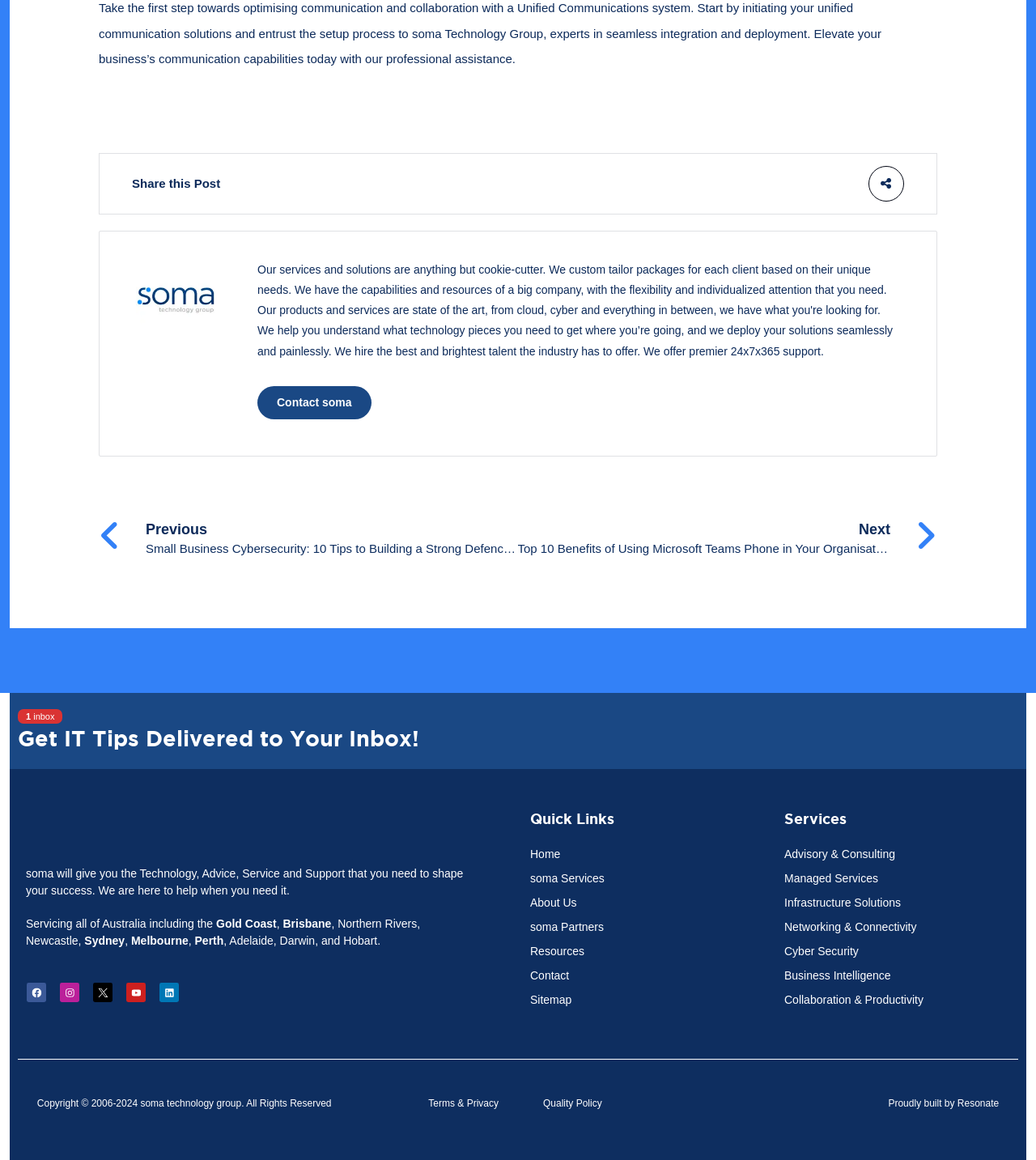Use the details in the image to answer the question thoroughly: 
What is the name of the person in the image?

The image with the caption 'Justin Amos' is located near the top of the webpage, suggesting that Justin Amos is the person in the image.